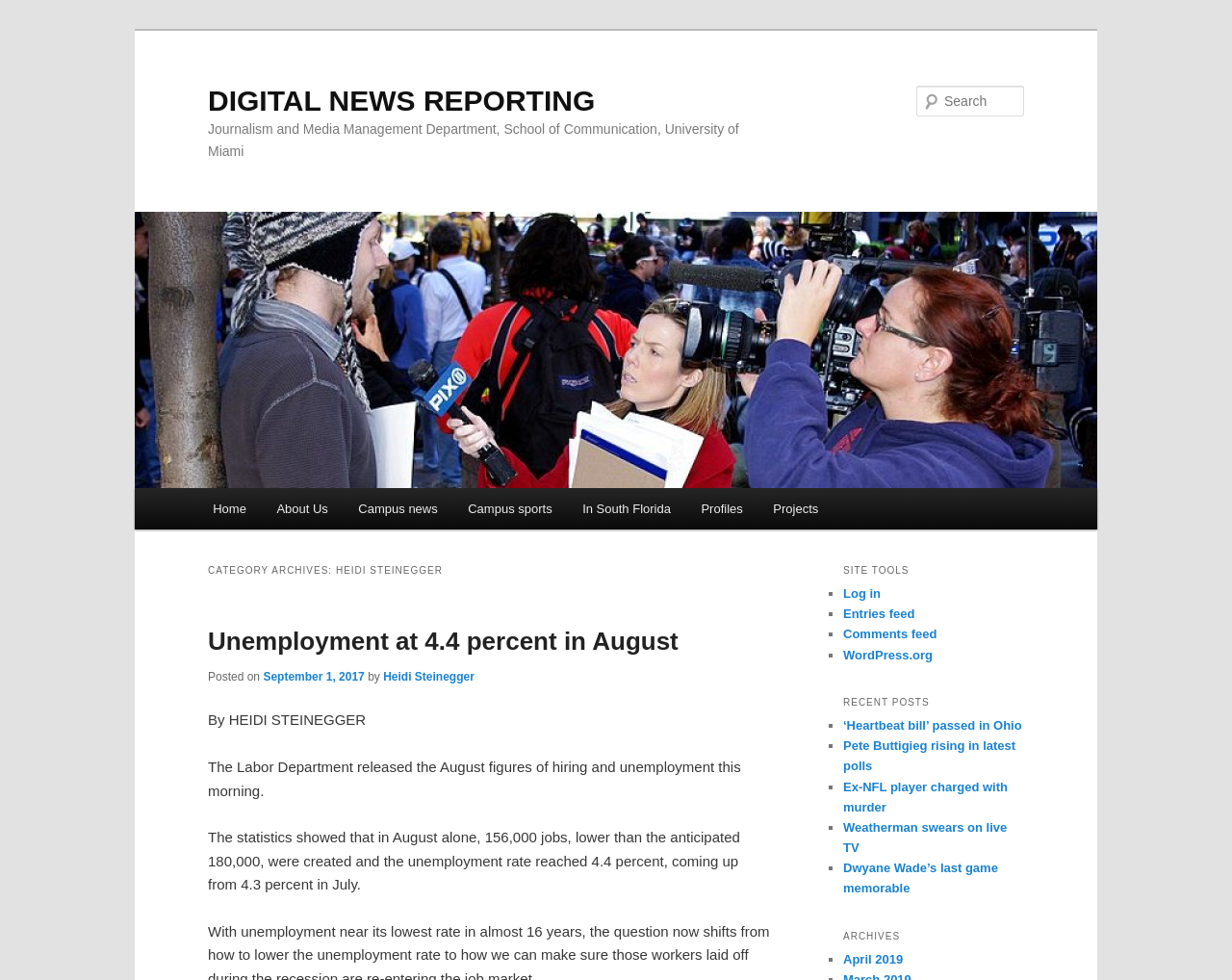Identify the coordinates of the bounding box for the element described below: "June 1, 2017". Return the coordinates as four float numbers between 0 and 1: [left, top, right, bottom].

None